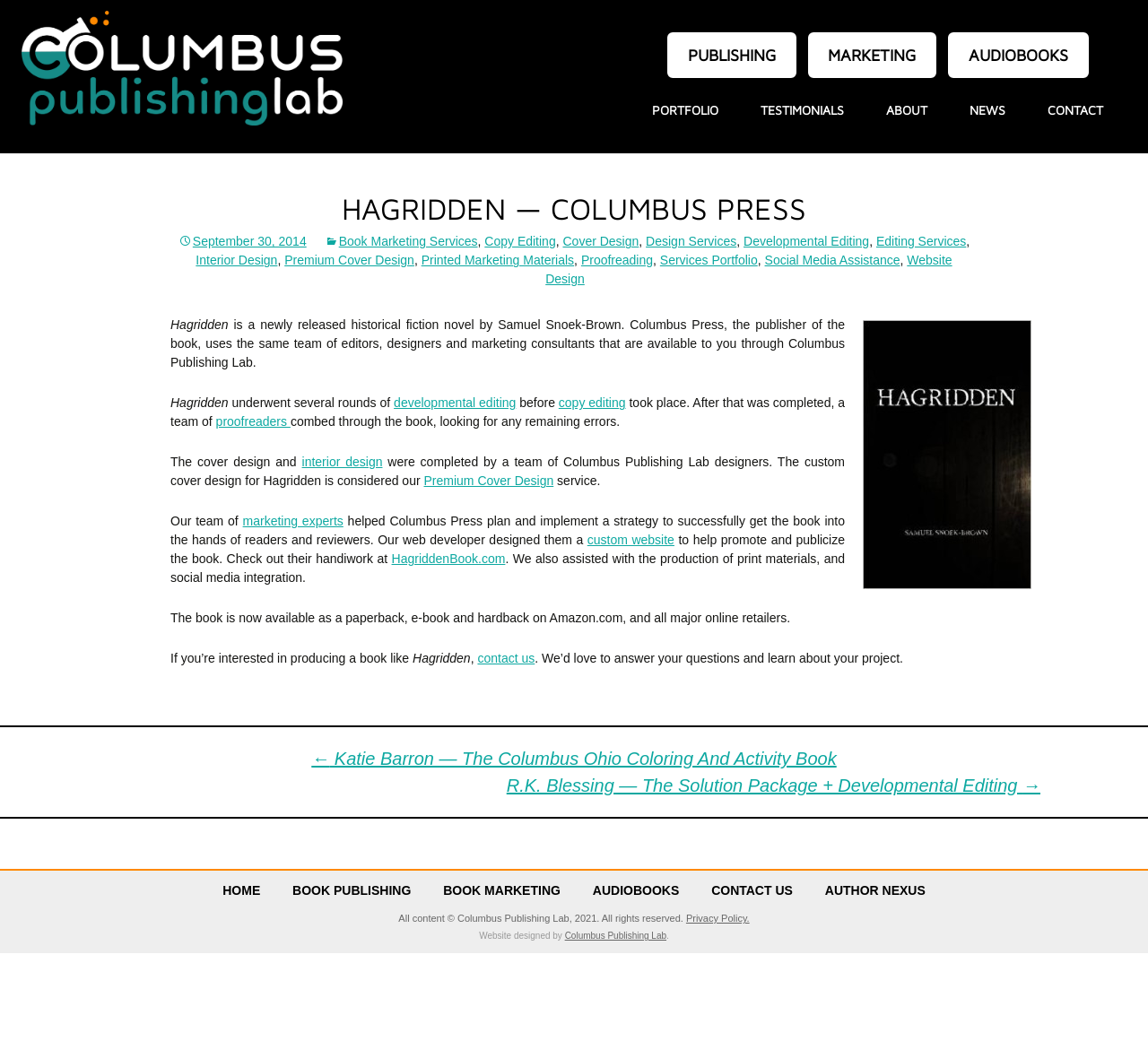Provide the bounding box coordinates for the area that should be clicked to complete the instruction: "Contact us".

[0.416, 0.62, 0.466, 0.634]